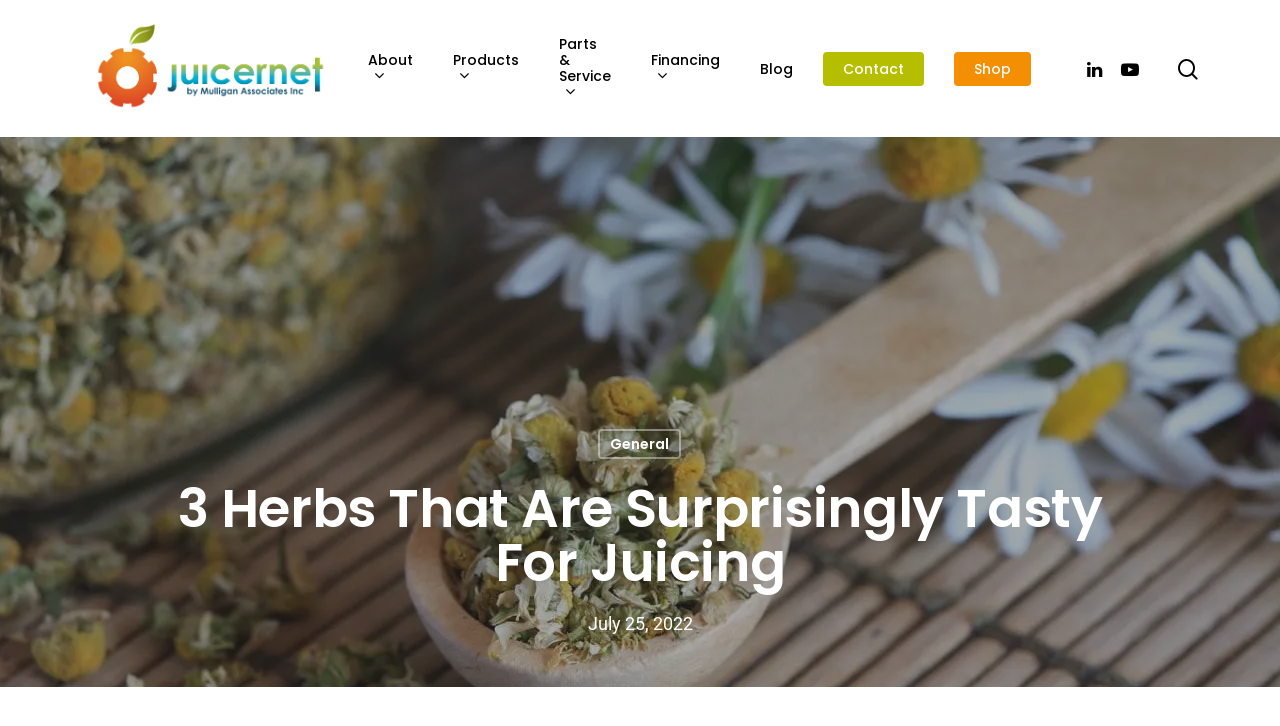Please identify the bounding box coordinates of the element that needs to be clicked to execute the following command: "Contact Juicernet". Provide the bounding box using four float numbers between 0 and 1, formatted as [left, top, right, bottom].

[0.643, 0.083, 0.722, 0.105]